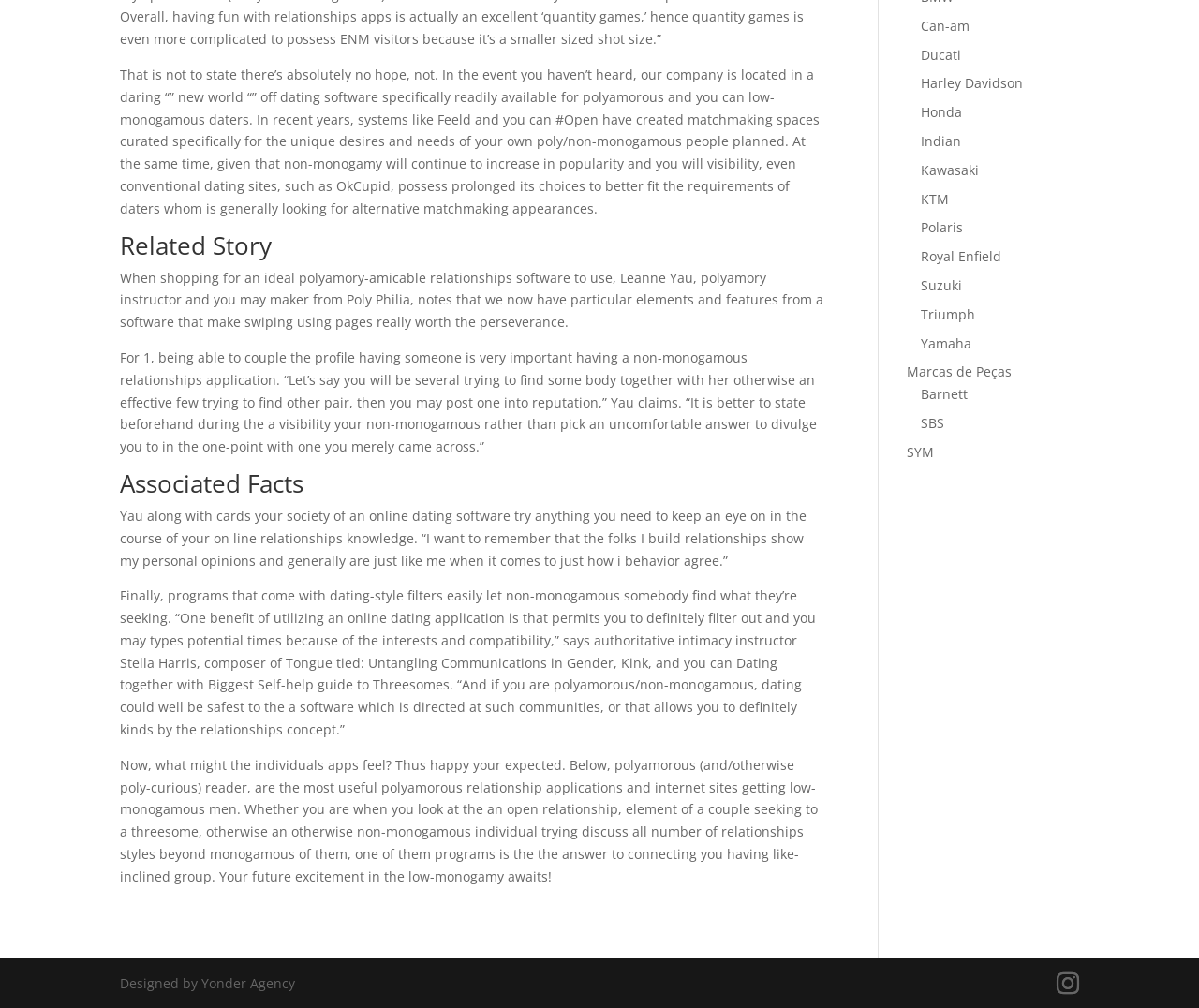Bounding box coordinates are specified in the format (top-left x, top-left y, bottom-right x, bottom-right y). All values are floating point numbers bounded between 0 and 1. Please provide the bounding box coordinate of the region this sentence describes: SYM

[0.756, 0.439, 0.779, 0.457]